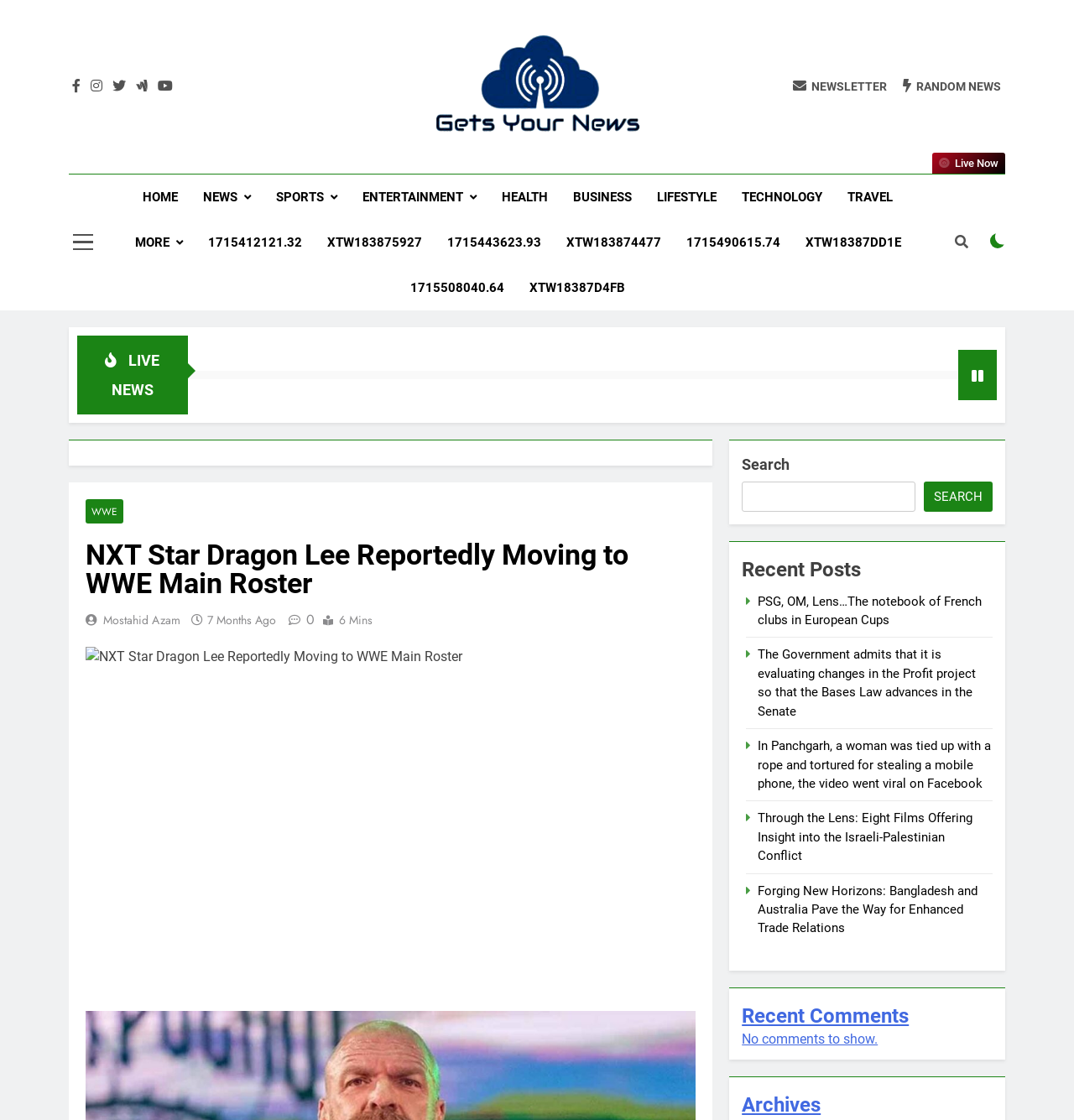Find the bounding box coordinates of the element you need to click on to perform this action: 'Read the latest news'. The coordinates should be represented by four float values between 0 and 1, in the format [left, top, right, bottom].

[0.404, 0.03, 0.596, 0.125]